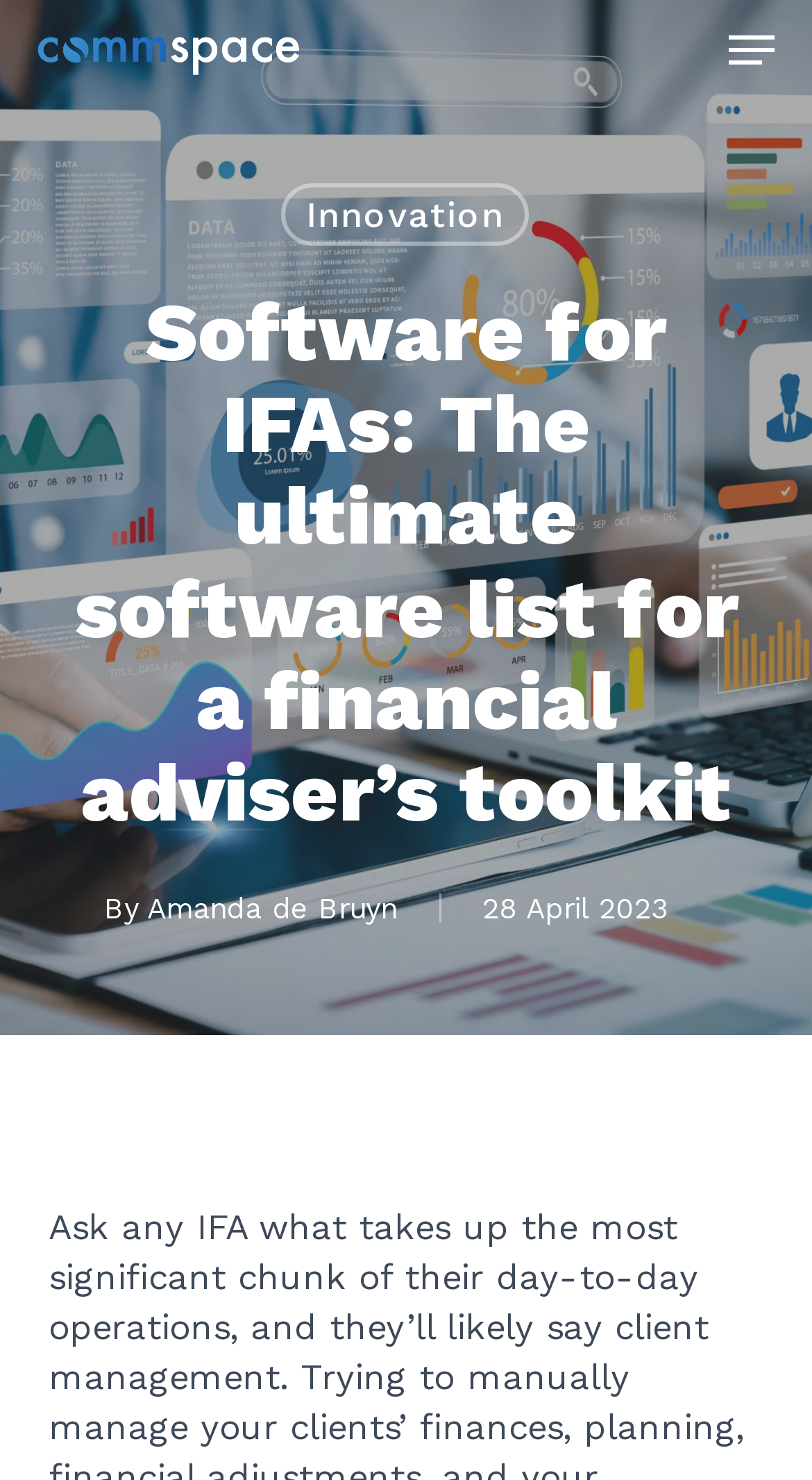Locate the UI element described as follows: "alt="Commspace"". Return the bounding box coordinates as four float numbers between 0 and 1 in the order [left, top, right, bottom].

[0.046, 0.017, 0.37, 0.051]